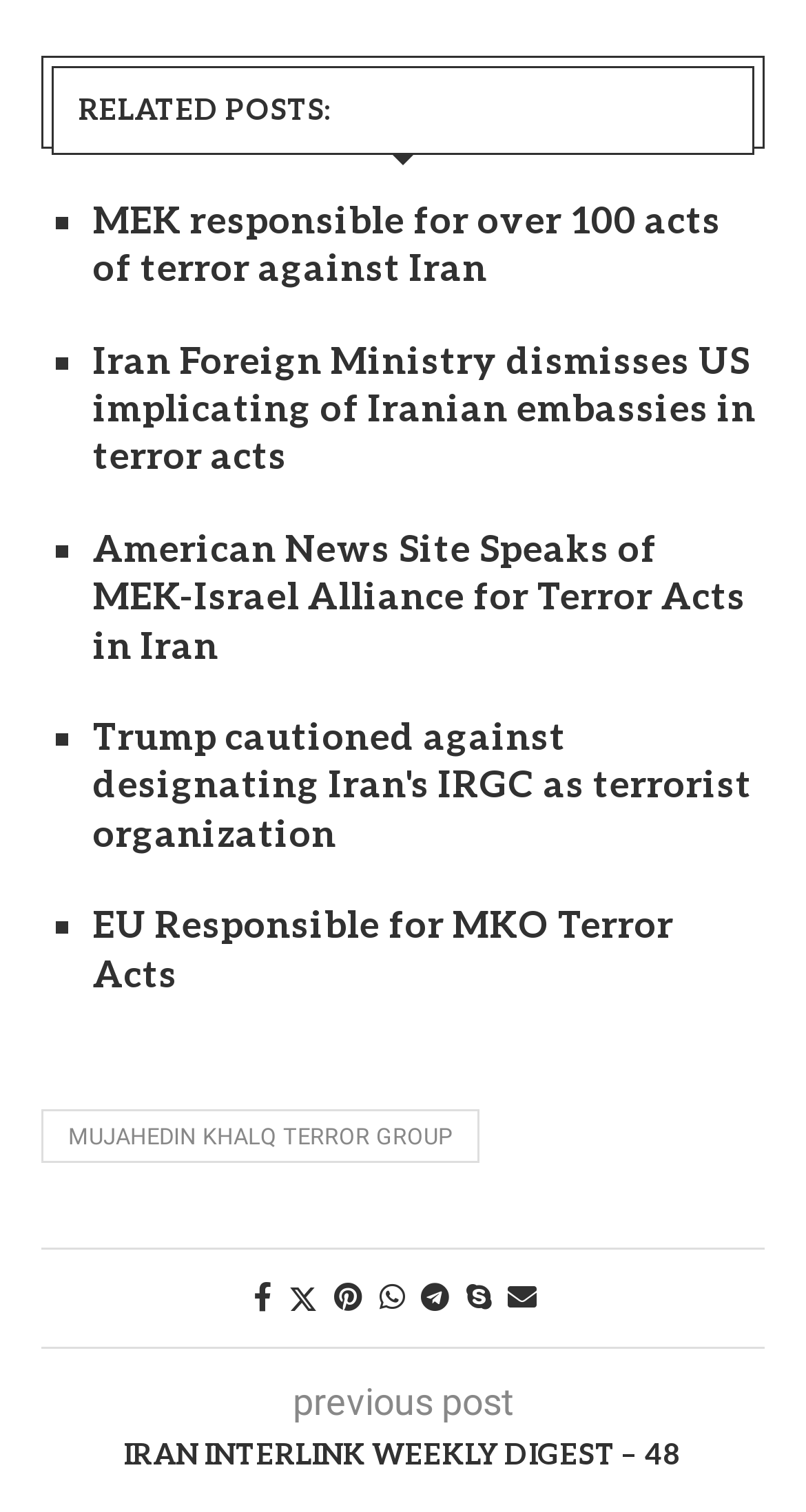Give a short answer using one word or phrase for the question:
How many related posts are listed?

5